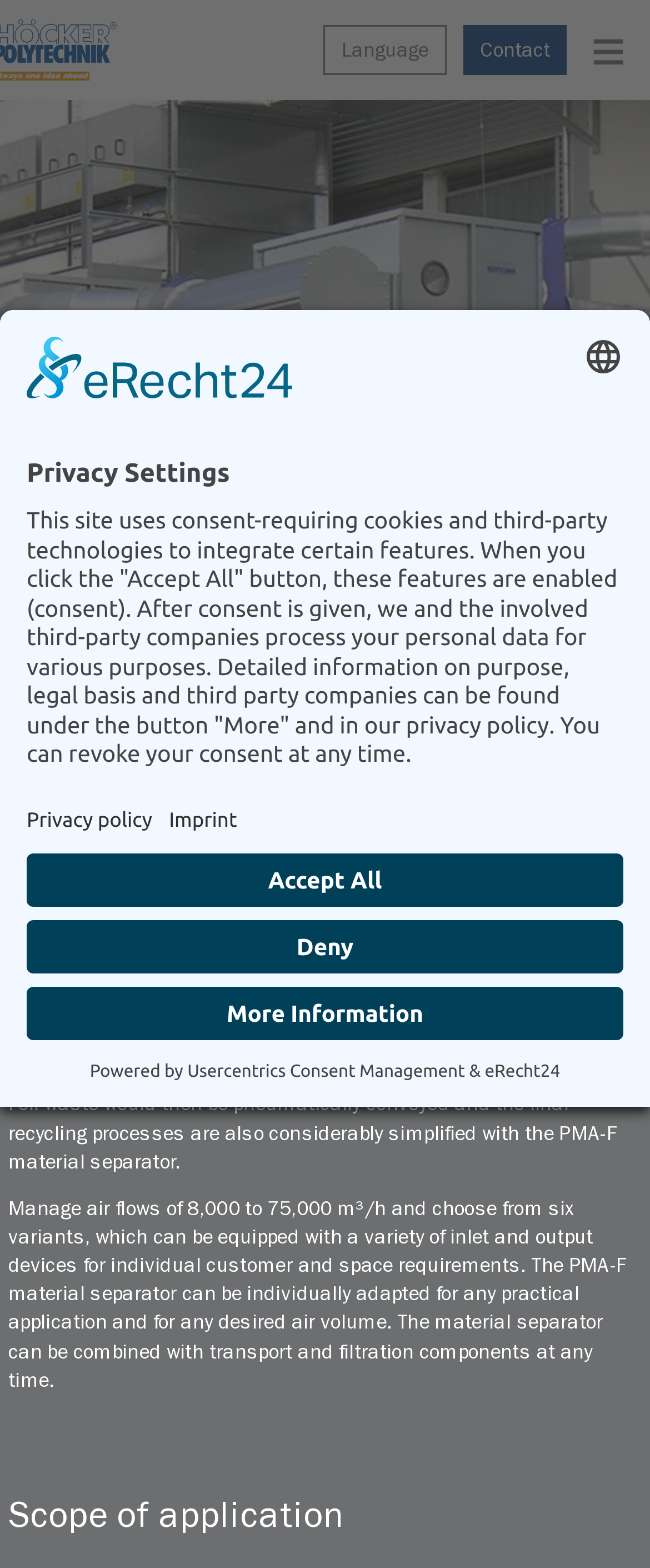Determine the bounding box coordinates of the clickable region to carry out the instruction: "Click the contact button".

[0.738, 0.023, 0.846, 0.039]